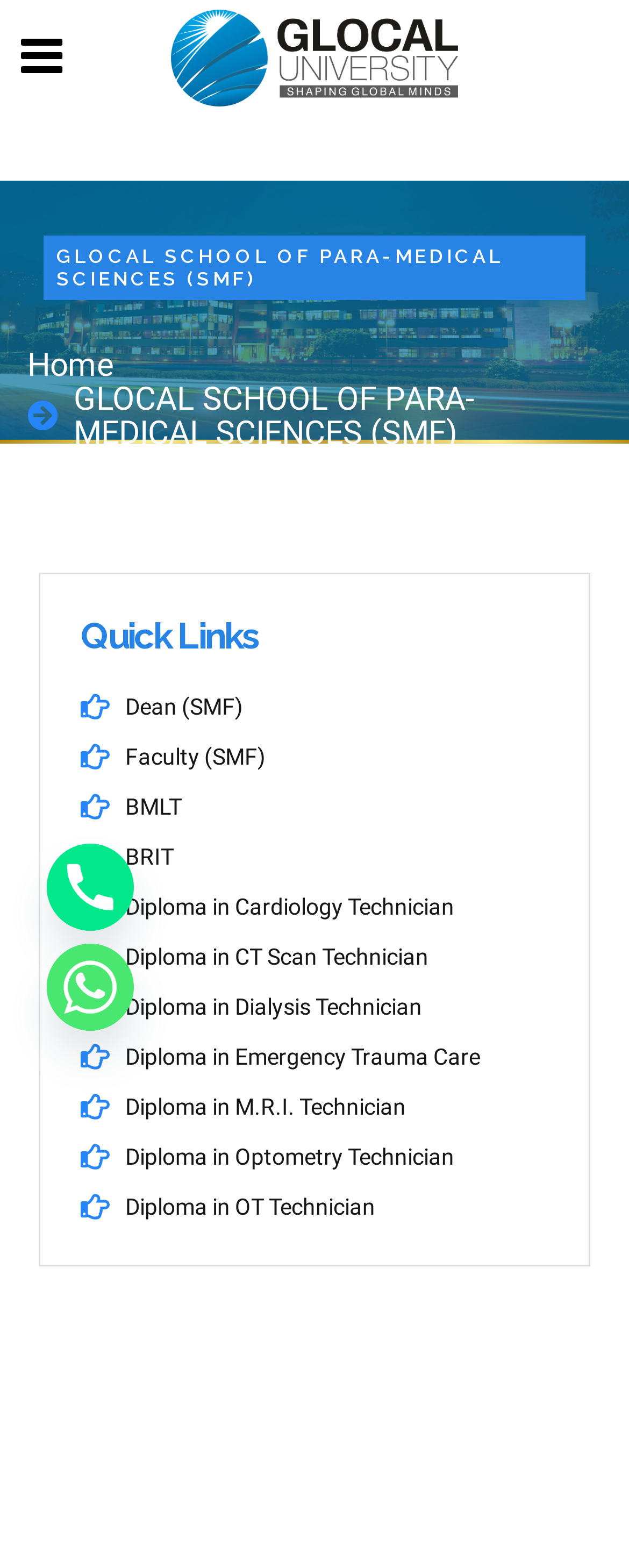Based on the element description "Dean (SMF)", predict the bounding box coordinates of the UI element.

[0.128, 0.44, 0.872, 0.462]